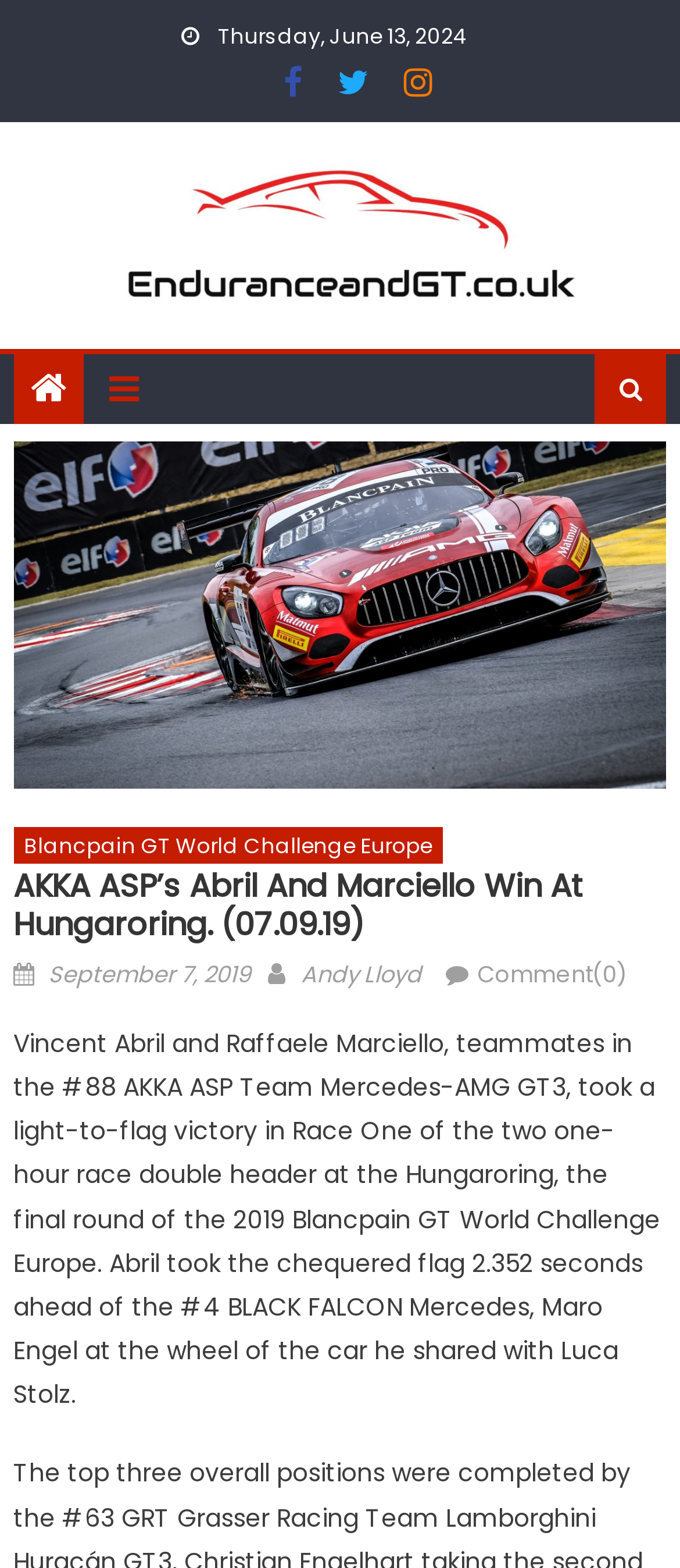What is the name of the car driven by Abril and Marciello?
We need a detailed and exhaustive answer to the question. Please elaborate.

I found the name of the car by reading the text that describes the race, which mentions 'Vincent Abril and Raffaele Marciello, teammates in the #88 AKKA ASP Team Mercedes-AMG GT3'.